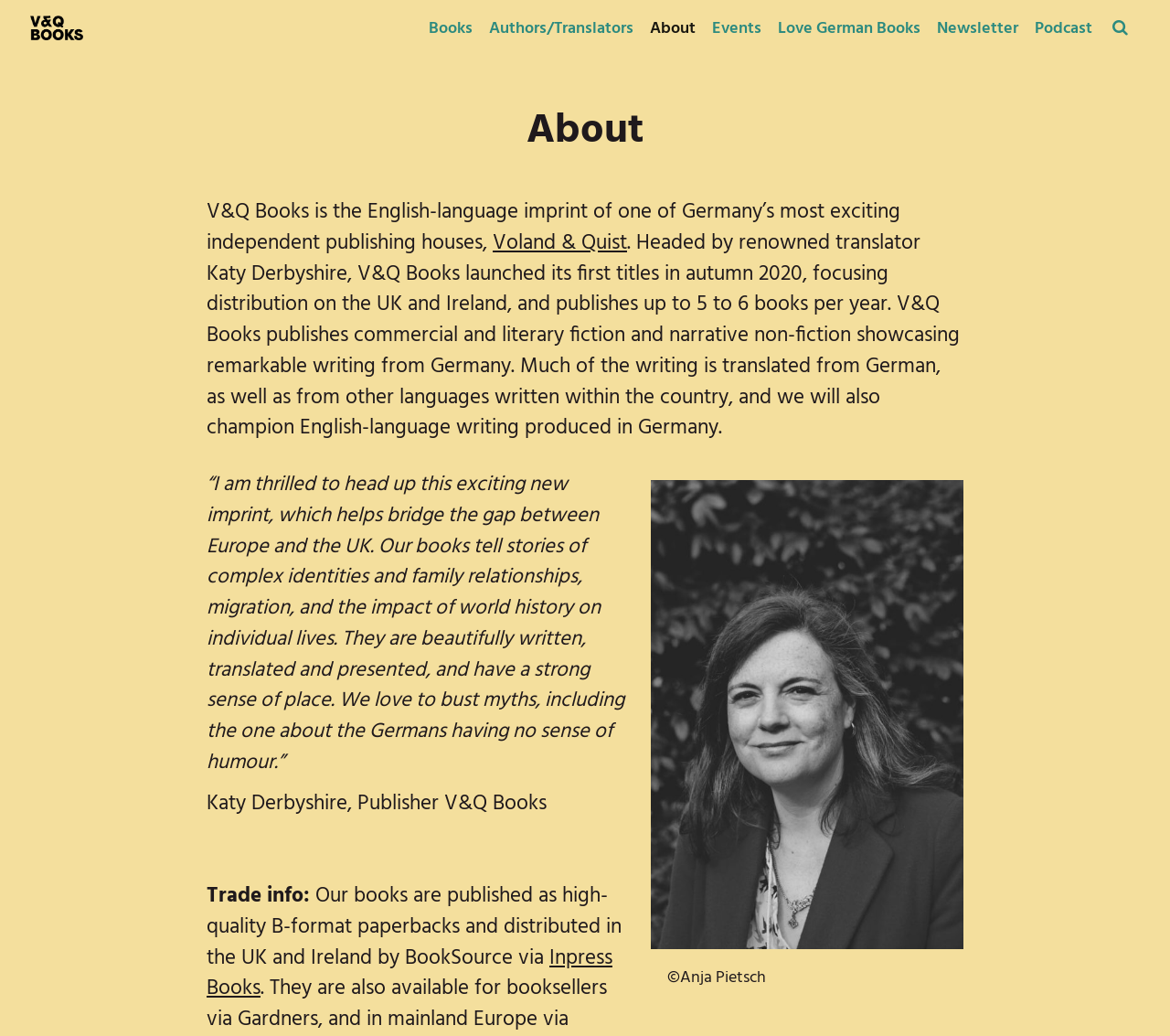Who is the publisher of V&Q Books?
Refer to the image and provide a one-word or short phrase answer.

Katy Derbyshire